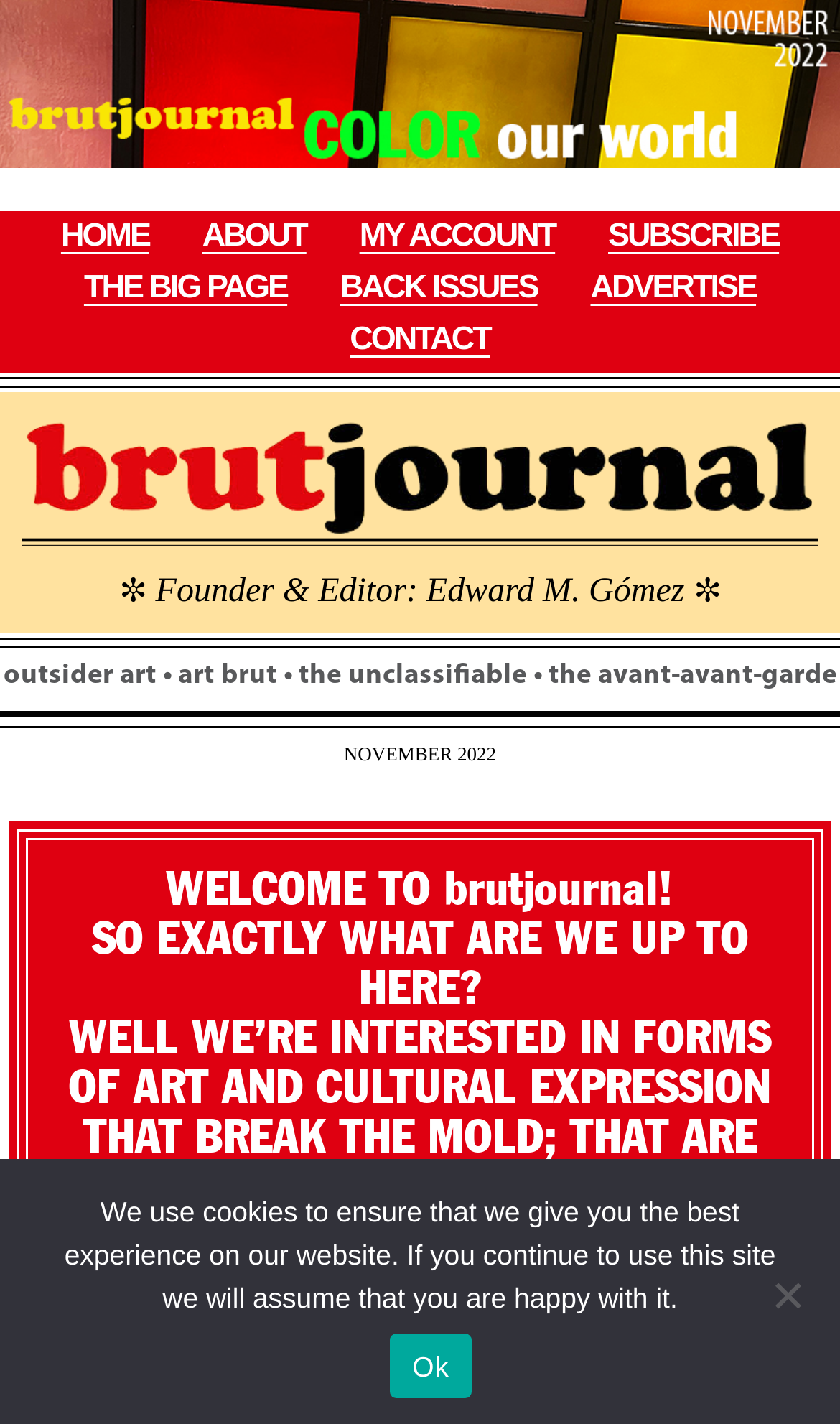Please identify the bounding box coordinates of the area I need to click to accomplish the following instruction: "view back issues".

[0.405, 0.185, 0.64, 0.221]